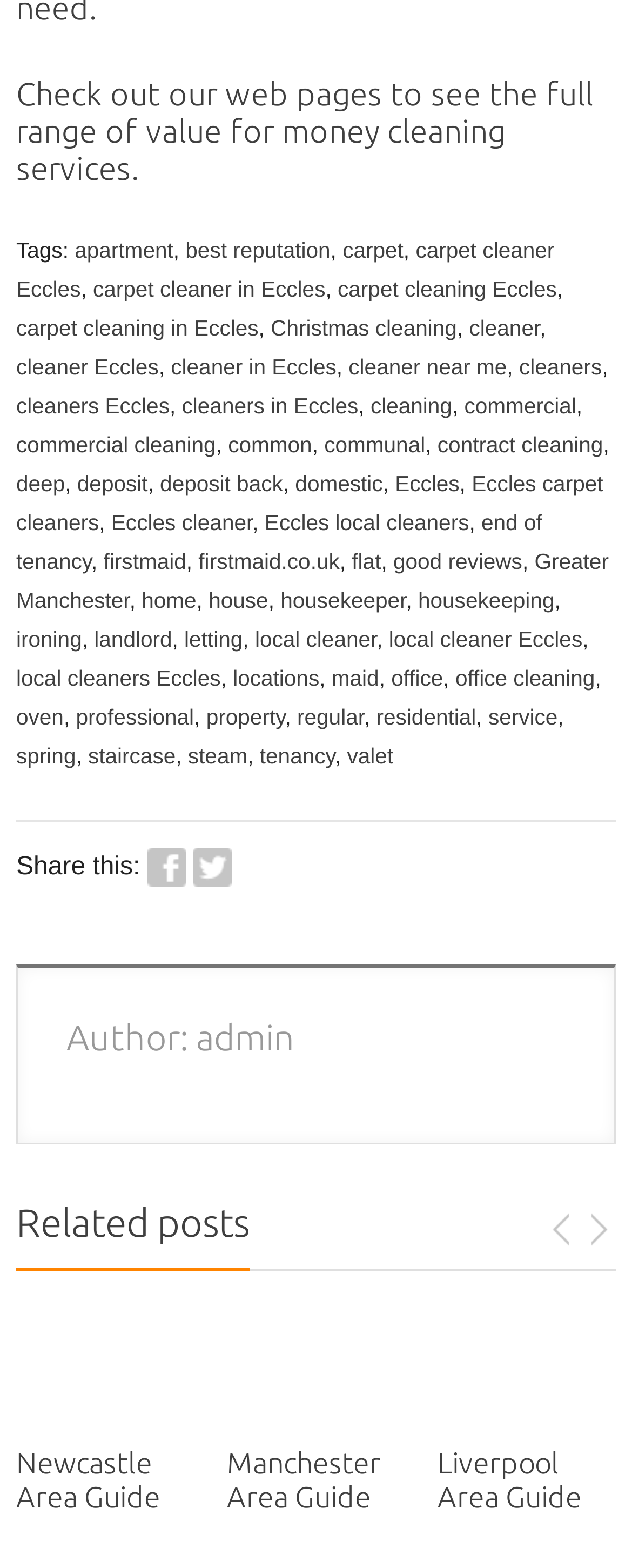Please specify the bounding box coordinates of the area that should be clicked to accomplish the following instruction: "Check out the 'office cleaning' service". The coordinates should consist of four float numbers between 0 and 1, i.e., [left, top, right, bottom].

[0.72, 0.425, 0.941, 0.44]